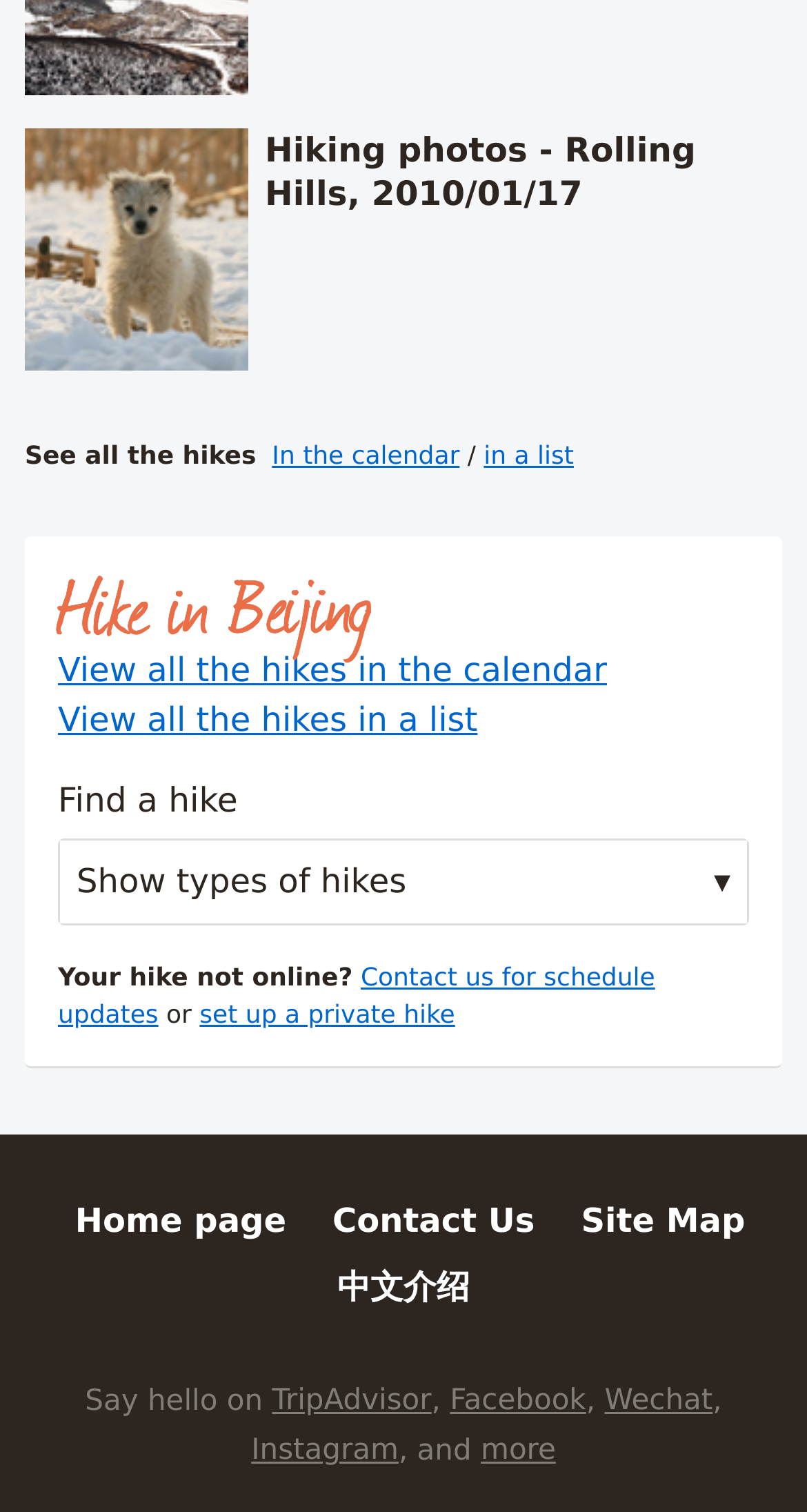What is the topic of the hike in the image?
Answer with a single word or phrase by referring to the visual content.

Woolly dog in snow